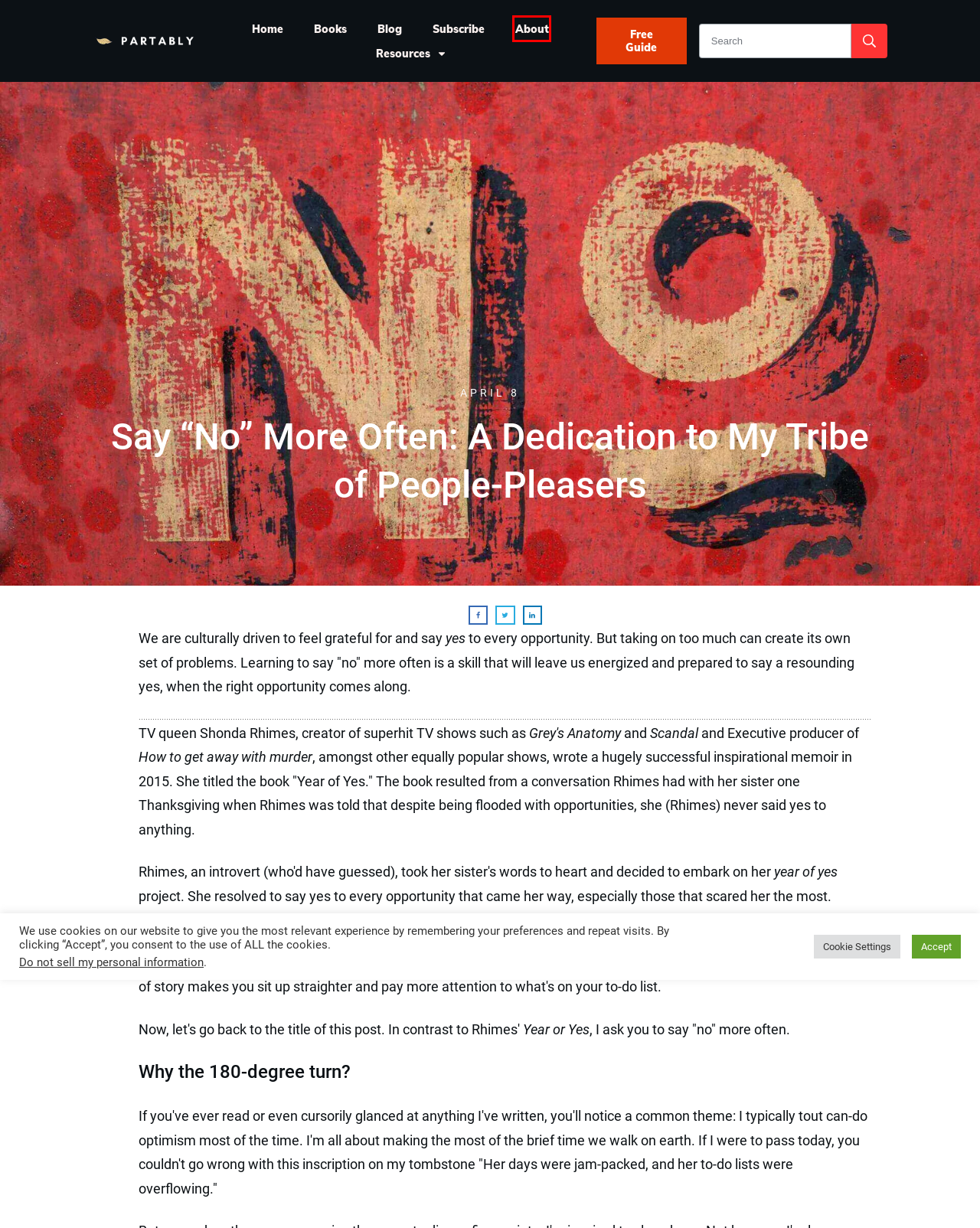Examine the screenshot of a webpage with a red bounding box around a UI element. Select the most accurate webpage description that corresponds to the new page after clicking the highlighted element. Here are the choices:
A. Books - Partably
B. About - Partably
C. Subscribe - Partably
D. Do Hard Things. Or Be Mediocre. Your Choice. - Partably
E. To-do list - Partably
F. Home - Partably
G. Blog - Partably
H. Resources - Partably

B